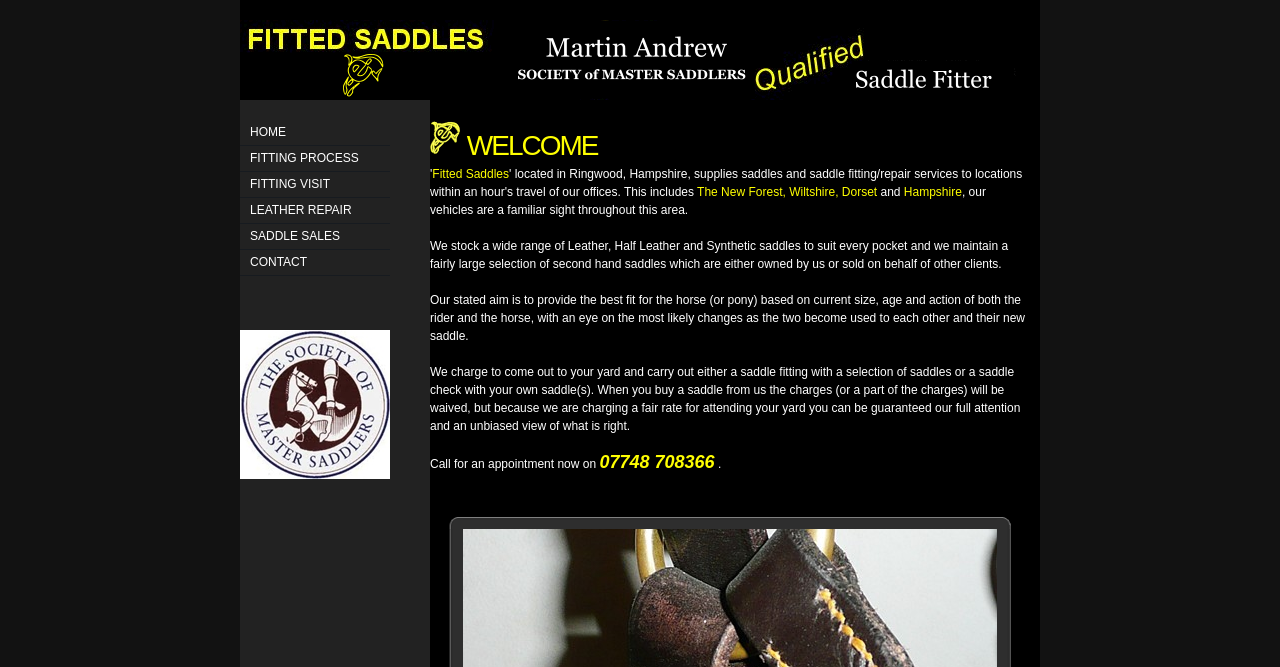Can you give a comprehensive explanation to the question given the content of the image?
What is the primary service offered by Martin Andrew?

Based on the webpage content, Martin Andrew is a qualified saddle fitter, and the webpage describes the process of saddle fitting, including the areas he serves and the types of saddles he offers.